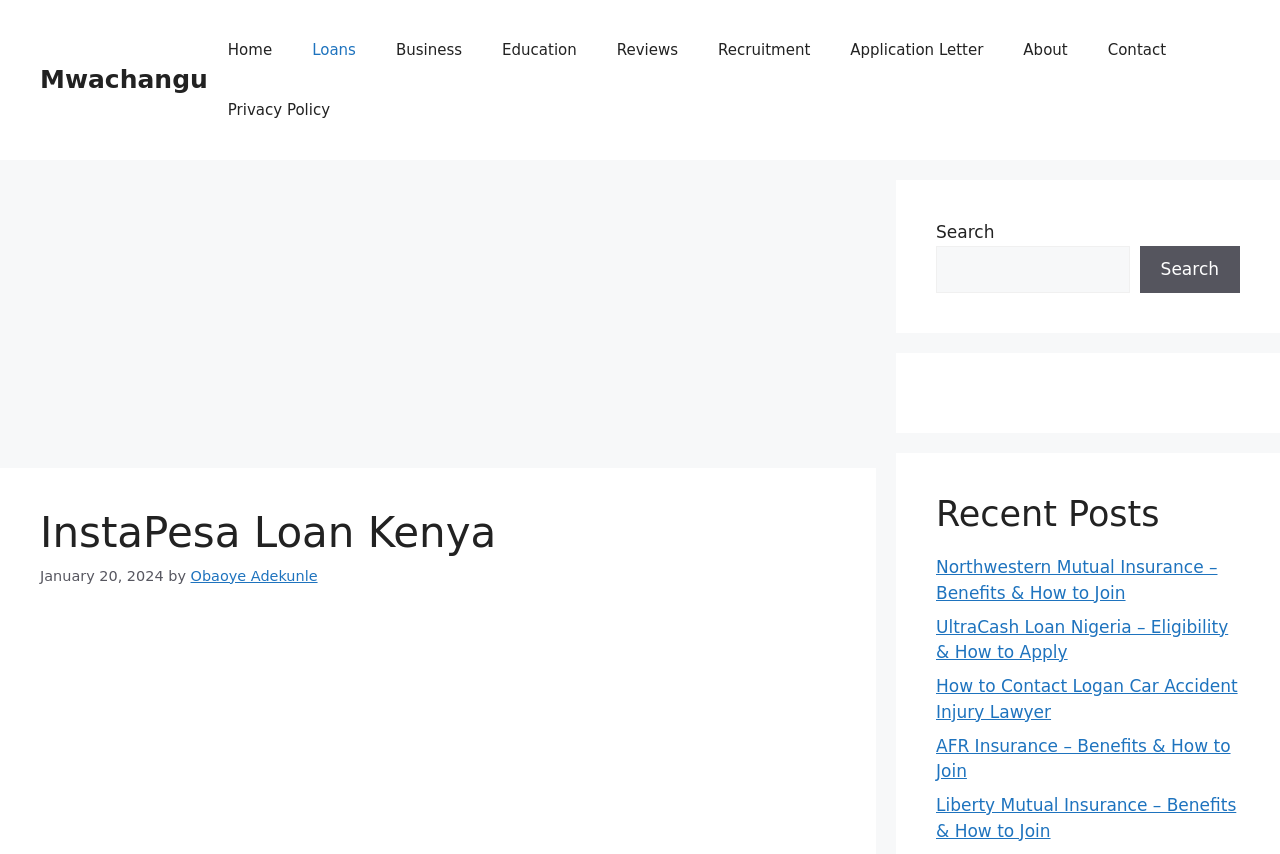Find the bounding box coordinates corresponding to the UI element with the description: "parent_node: Search name="s"". The coordinates should be formatted as [left, top, right, bottom], with values as floats between 0 and 1.

[0.731, 0.287, 0.882, 0.343]